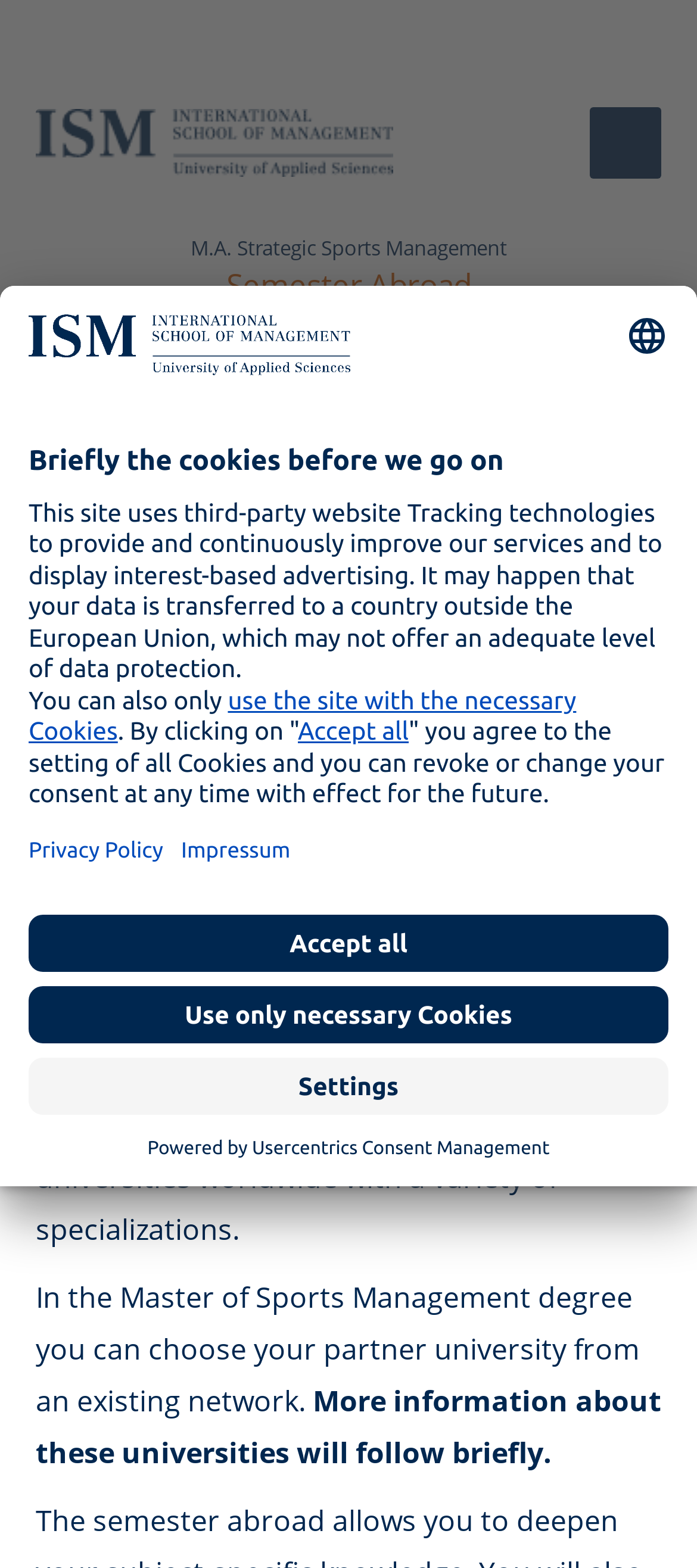Find the bounding box coordinates of the area that needs to be clicked in order to achieve the following instruction: "Open the 'Select language' dropdown". The coordinates should be specified as four float numbers between 0 and 1, i.e., [left, top, right, bottom].

[0.897, 0.201, 0.959, 0.228]